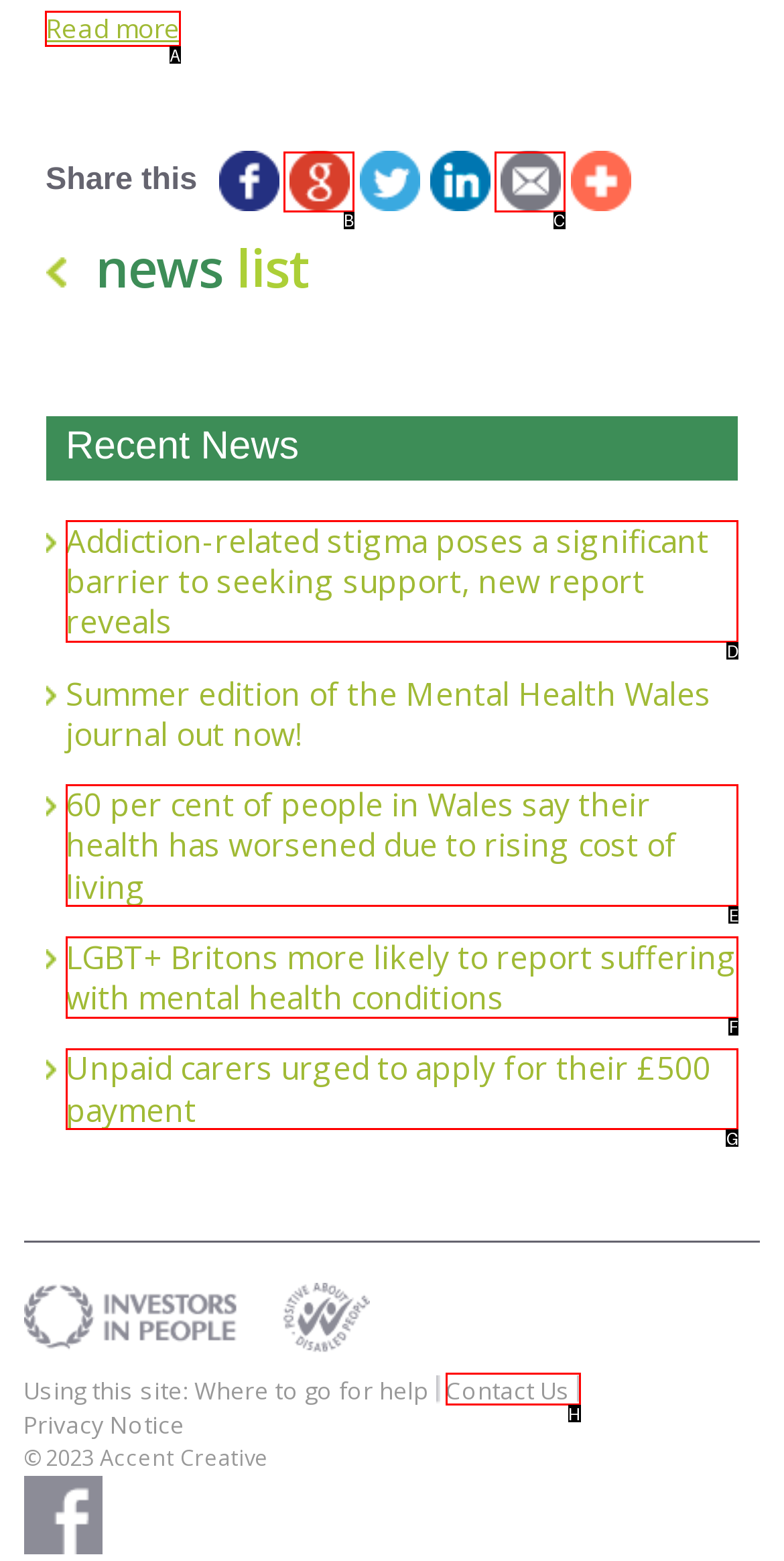Select the letter of the element you need to click to complete this task: Read more
Answer using the letter from the specified choices.

A